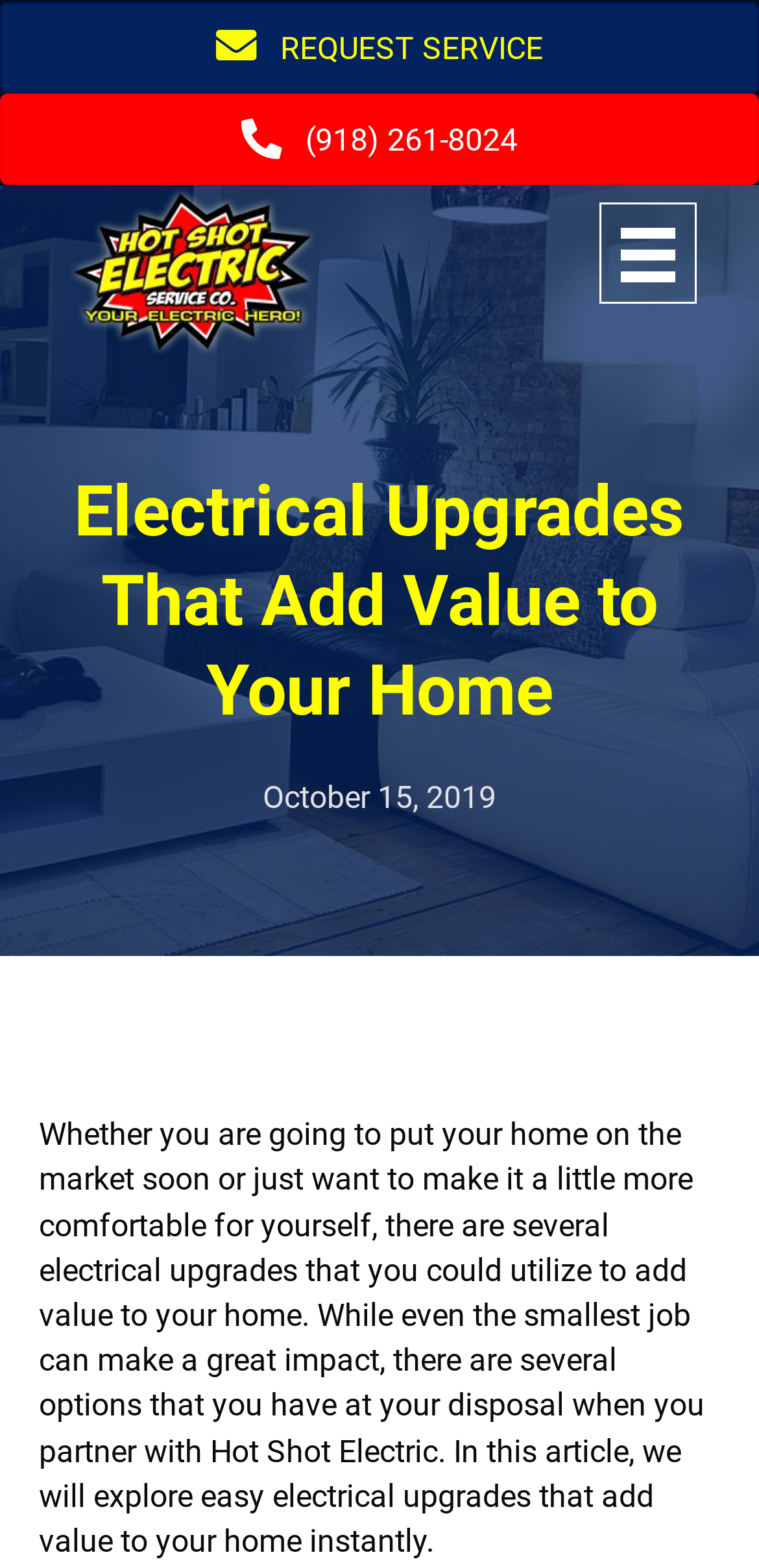What is the phone number to request service?
Please answer the question with as much detail as possible using the screenshot.

I found the phone number by looking at the link element with the text '(918) 261-8024' which is located at the top of the page.